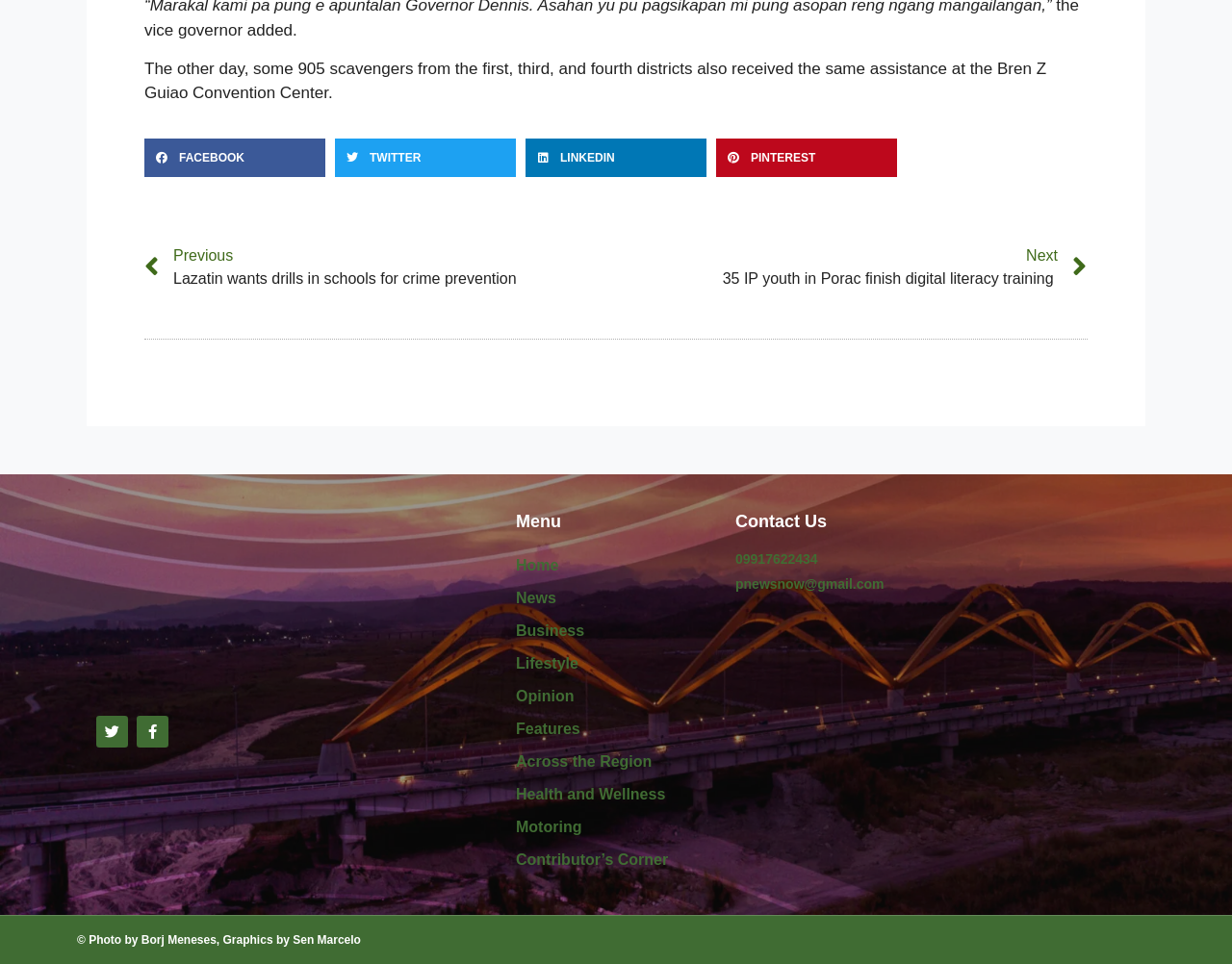Please identify the bounding box coordinates of the element on the webpage that should be clicked to follow this instruction: "Click on the Home link". The bounding box coordinates should be given as four float numbers between 0 and 1, formatted as [left, top, right, bottom].

None